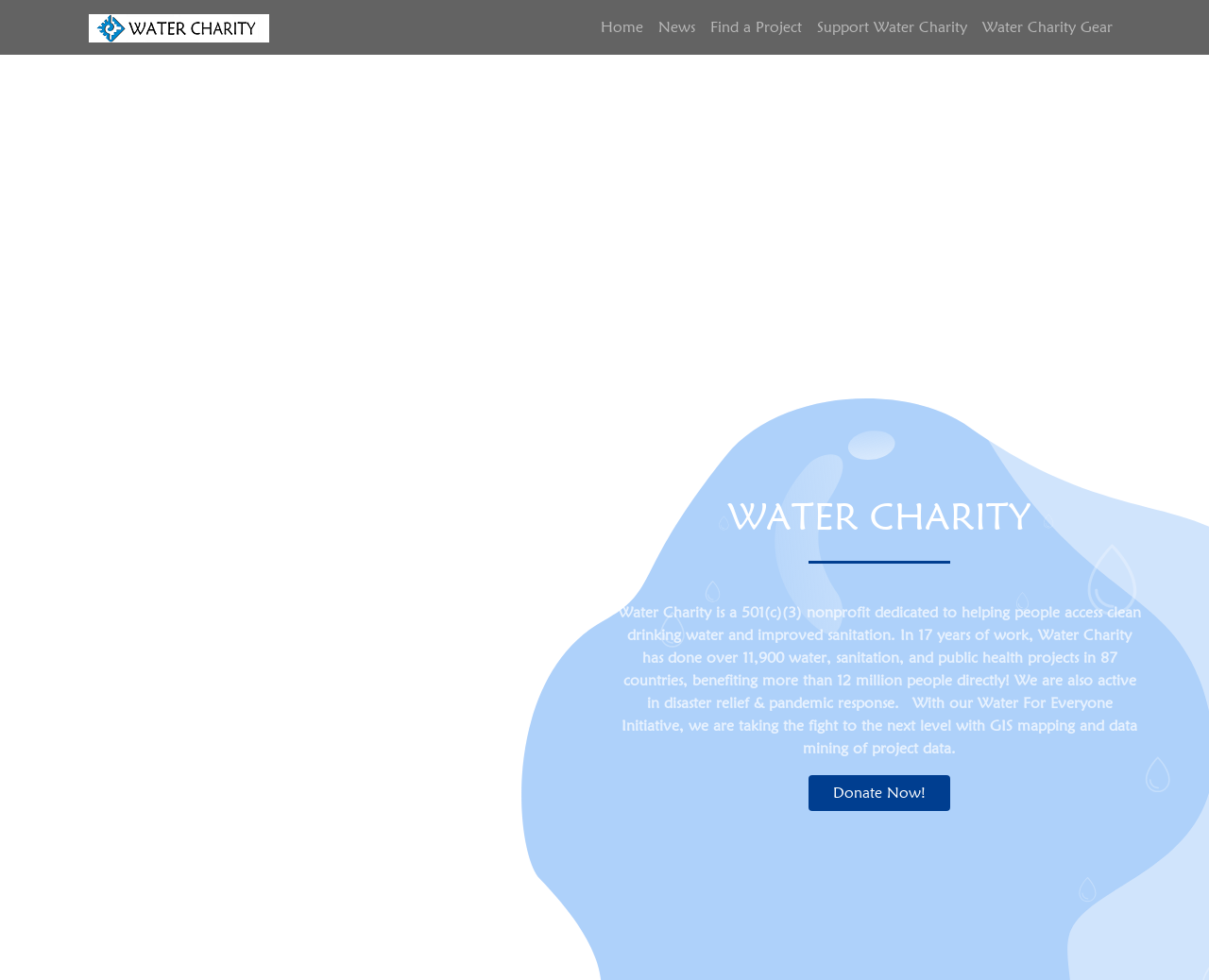Please determine the bounding box coordinates for the element with the description: "parent_node: Home".

[0.073, 0.008, 0.434, 0.048]